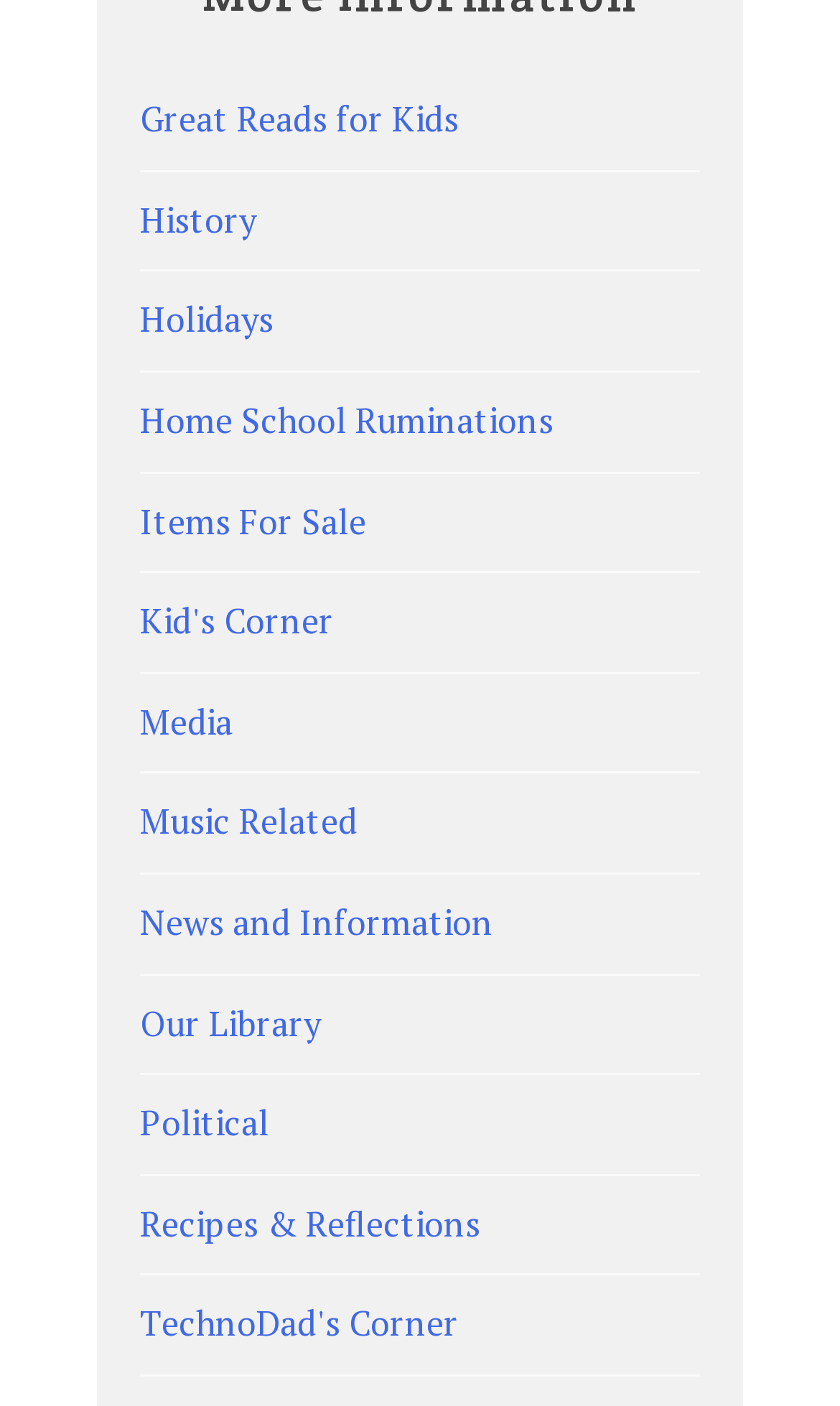Identify the bounding box coordinates of the section to be clicked to complete the task described by the following instruction: "Explore Great Reads for Kids". The coordinates should be four float numbers between 0 and 1, formatted as [left, top, right, bottom].

[0.167, 0.068, 0.546, 0.101]